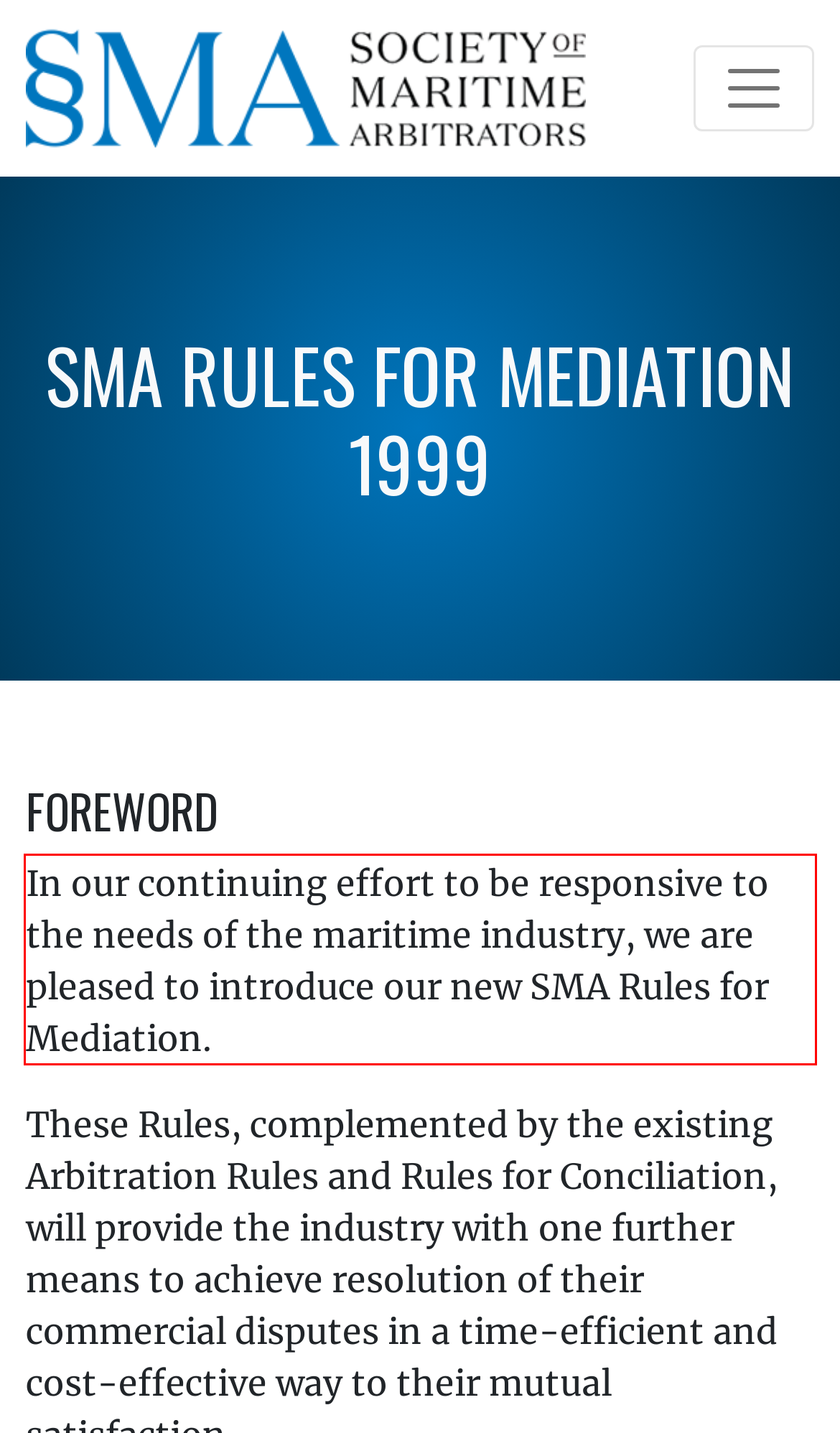Given the screenshot of the webpage, identify the red bounding box, and recognize the text content inside that red bounding box.

In our continuing effort to be responsive to the needs of the maritime industry, we are pleased to introduce our new SMA Rules for Mediation.